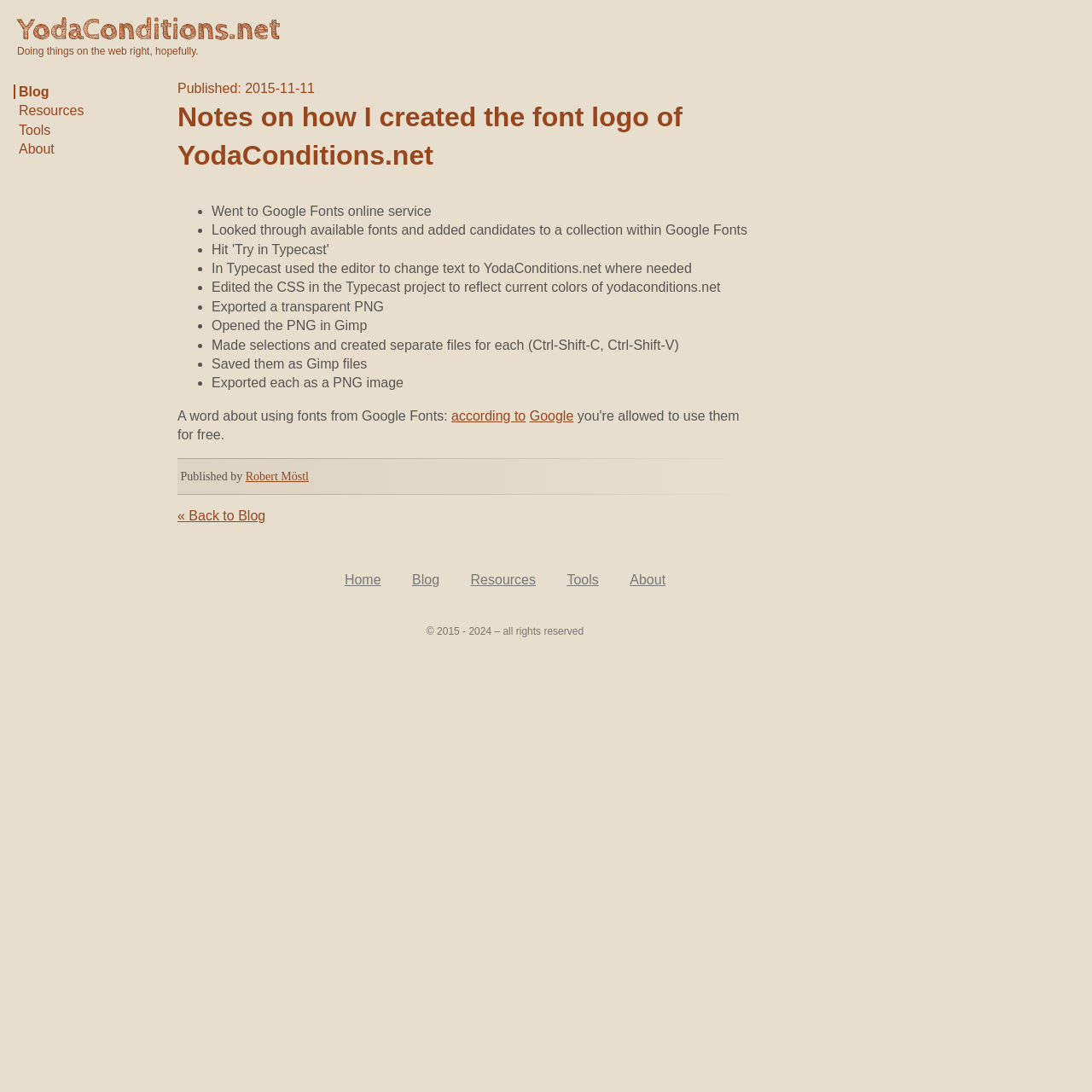Summarize the webpage with intricate details.

The webpage is titled "YodaConditions.net" and has a logo at the top left corner, accompanied by a tagline "Doing things on the web right, hopefully." Below the logo, there are four navigation links: "Blog", "Resources", "Tools", and "About".

The main content of the page is an article titled "Notes on how I created the font logo of YodaConditions.net". The article is divided into a list of steps, each marked with a bullet point. The steps describe the process of creating the font logo, including selecting fonts from Google Fonts, editing the CSS, and exporting the logo as a PNG image.

To the right of the article title, there is a "Published" label with a date "2015-11-11". Below the article, there is a section titled "A word about using fonts from Google Fonts", which includes a link to Google.

At the bottom of the page, there is a footer section with a "Published by" label, followed by a link to the author's name, Robert Möstl. There is also a "Back to Blog" link and a copyright notice "© 2015 - 2024 – all rights reserved". The footer section also includes a set of navigation links, similar to the ones at the top, but with a different layout.